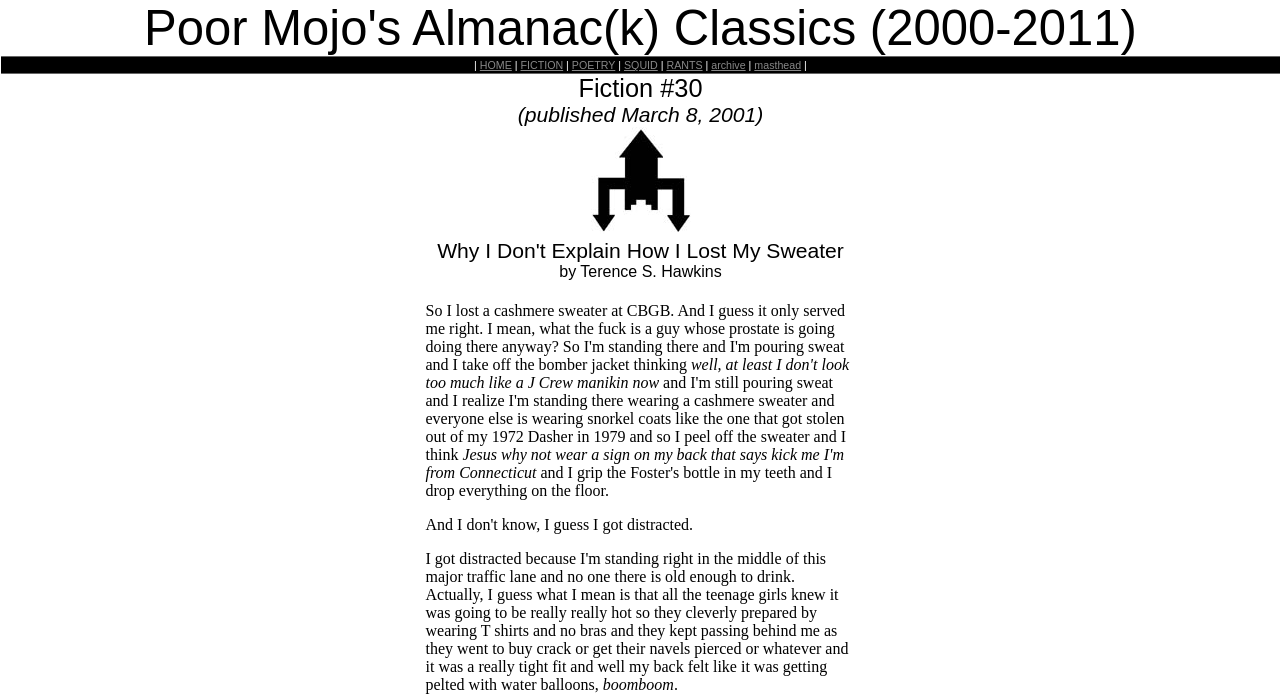Identify the bounding box for the UI element that is described as follows: "RANTS".

[0.521, 0.084, 0.549, 0.102]